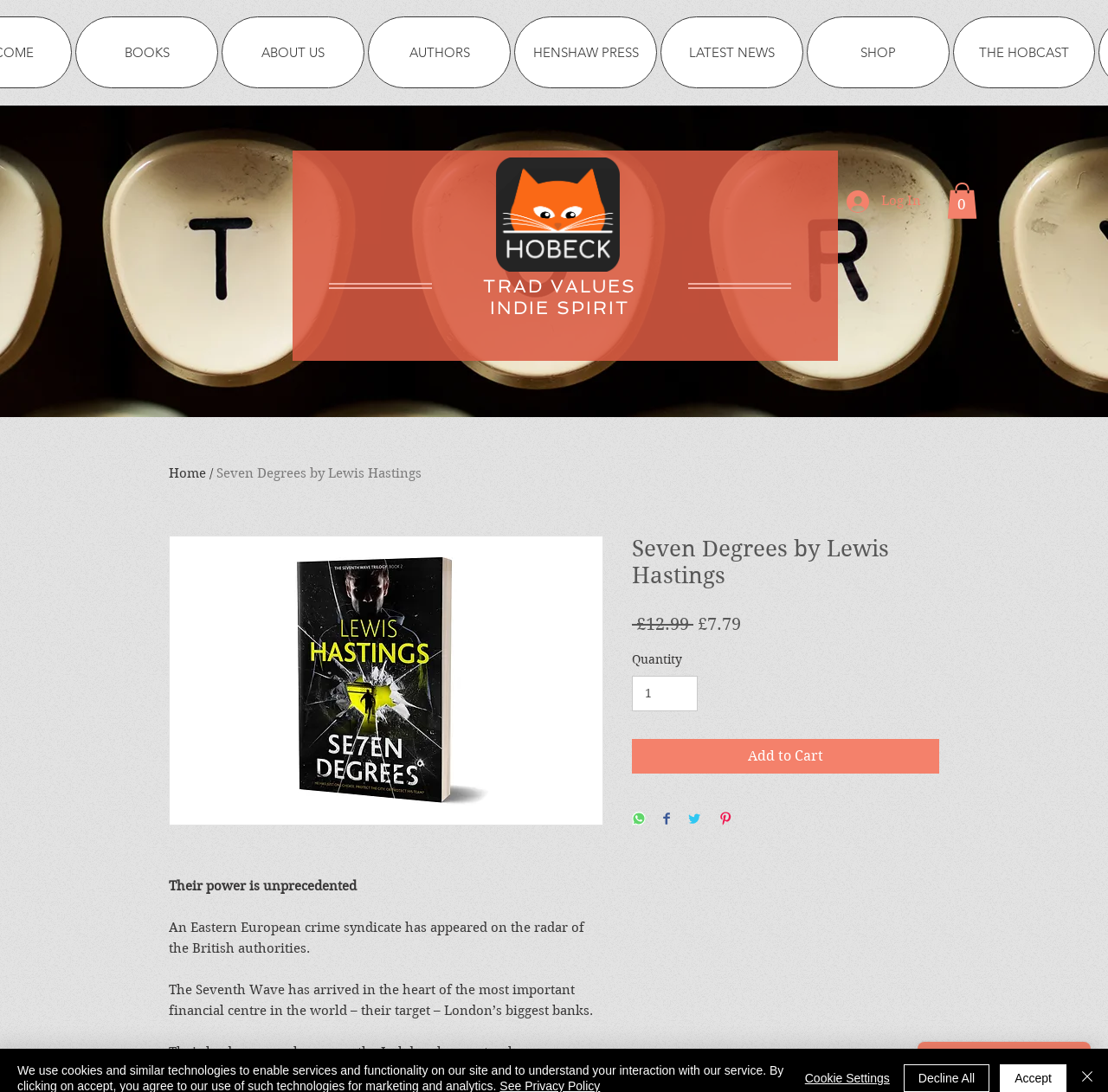Generate a thorough caption that explains the contents of the webpage.

This webpage is for a book titled "Seven Degrees by Lewis Hastings" on the Hobeck Books website. At the top, there are eight navigation links: "BOOKS", "ABOUT US", "AUTHORS", "HENSHAW PRESS", "LATEST NEWS", "SHOP", and "THE HOBCAST", aligned horizontally across the page. Below these links, there is a logo image "HOBECK.gif" positioned centrally.

The main content of the page is divided into two sections. On the left, there are two headings: "TRAD VALUES" and "INDIE SPIRIT". Below these headings, there is a call-to-action button "Cart with 0 items" and a "Log In" button.

On the right, there is a large section dedicated to the book "Seven Degrees by Lewis Hastings". It features a book cover image, and below it, there are four paragraphs of text describing the book's plot. The text describes an Eastern European crime syndicate, led by a man known as the Jackdaw, targeting London's biggest banks.

Below the book description, there is a section displaying the book's price information, including a regular price of £12.99 and a sale price of £7.79. There is also a "Quantity" spin button and an "Add to Cart" button. Additionally, there are four social media sharing buttons: "Share on WhatsApp", "Share on Facebook", "Share on Twitter", and "Pin on Pinterest".

At the bottom of the page, there is a cookie consent notification with three buttons: "Accept", "Decline All", and "Cookie Settings".